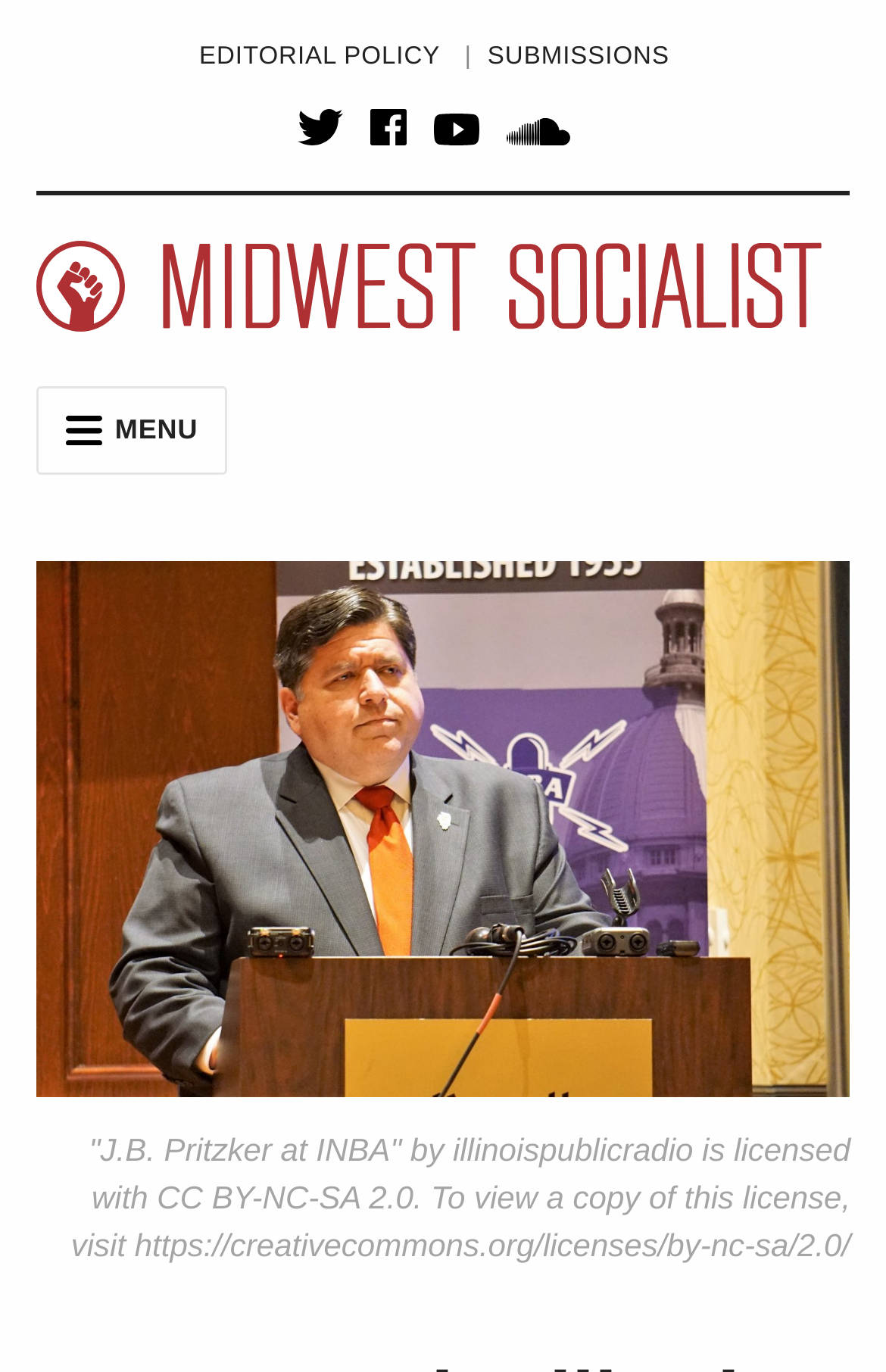Please answer the following question using a single word or phrase: 
What is the license of the image 'J.B. Pritzker at INBA'?

CC BY-NC-SA 2.0